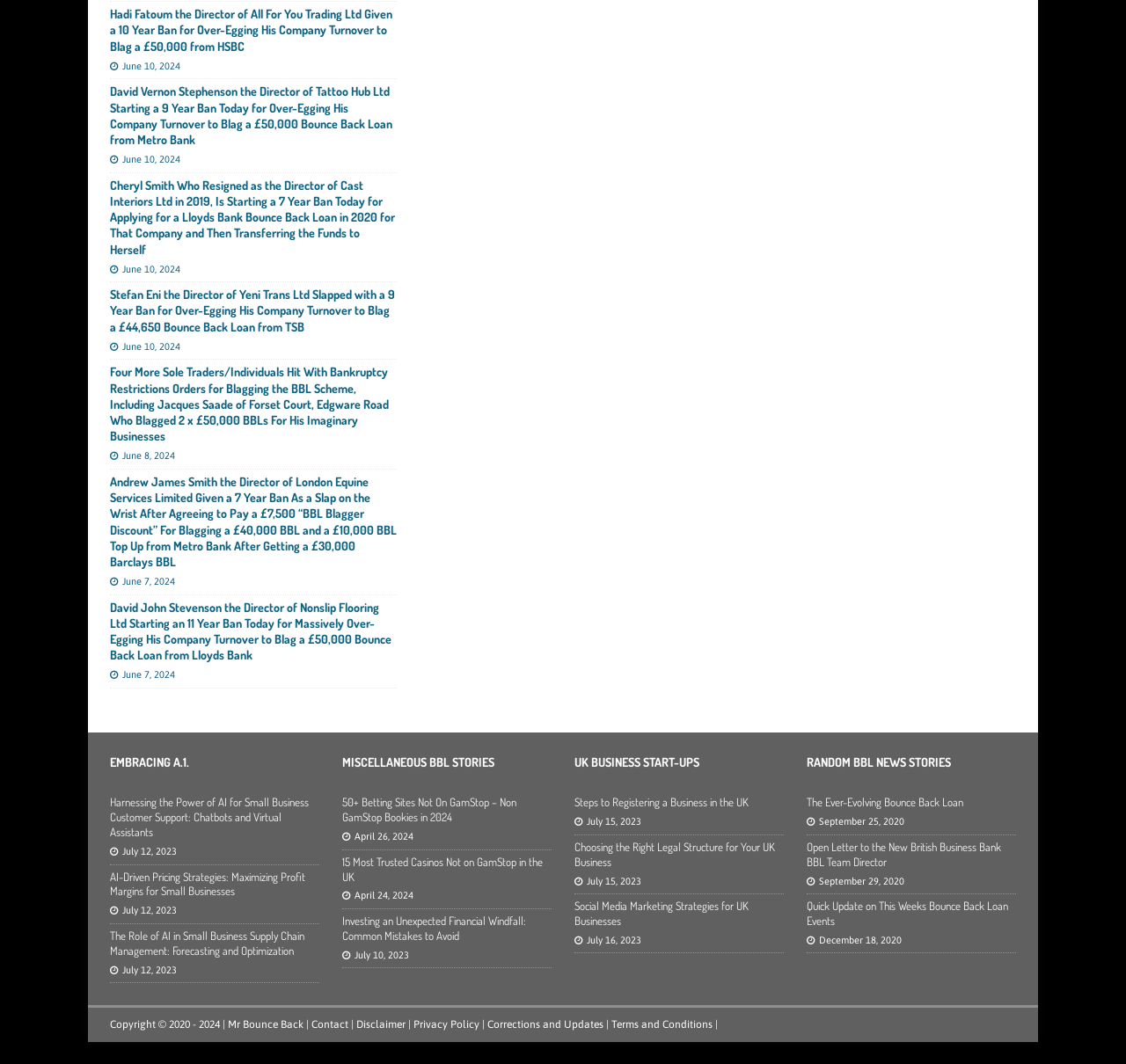Please answer the following question using a single word or phrase: 
What is the topic of the webpage?

Bounce Back Loans